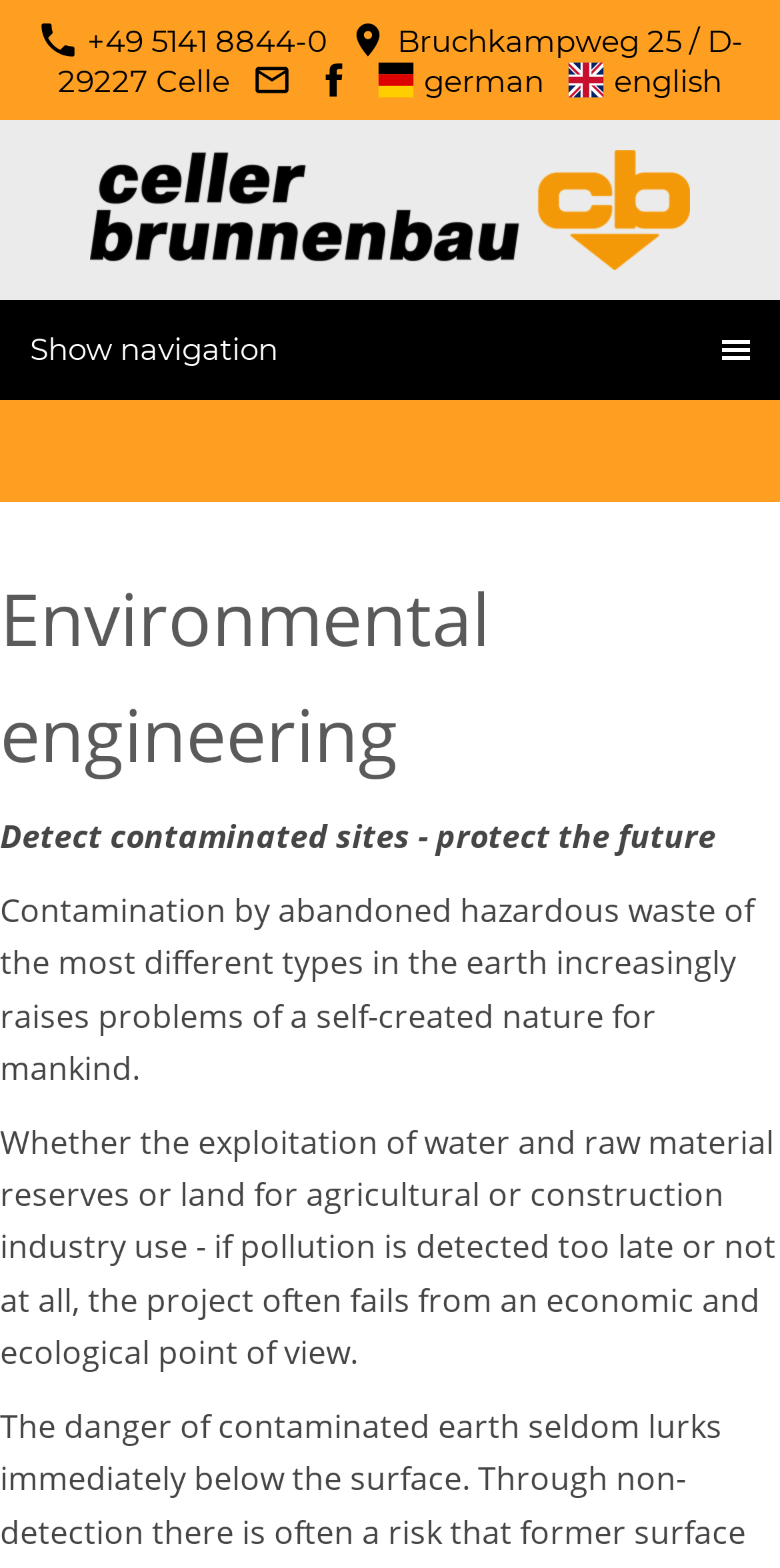What is the phone number? Observe the screenshot and provide a one-word or short phrase answer.

+49 5141 8844